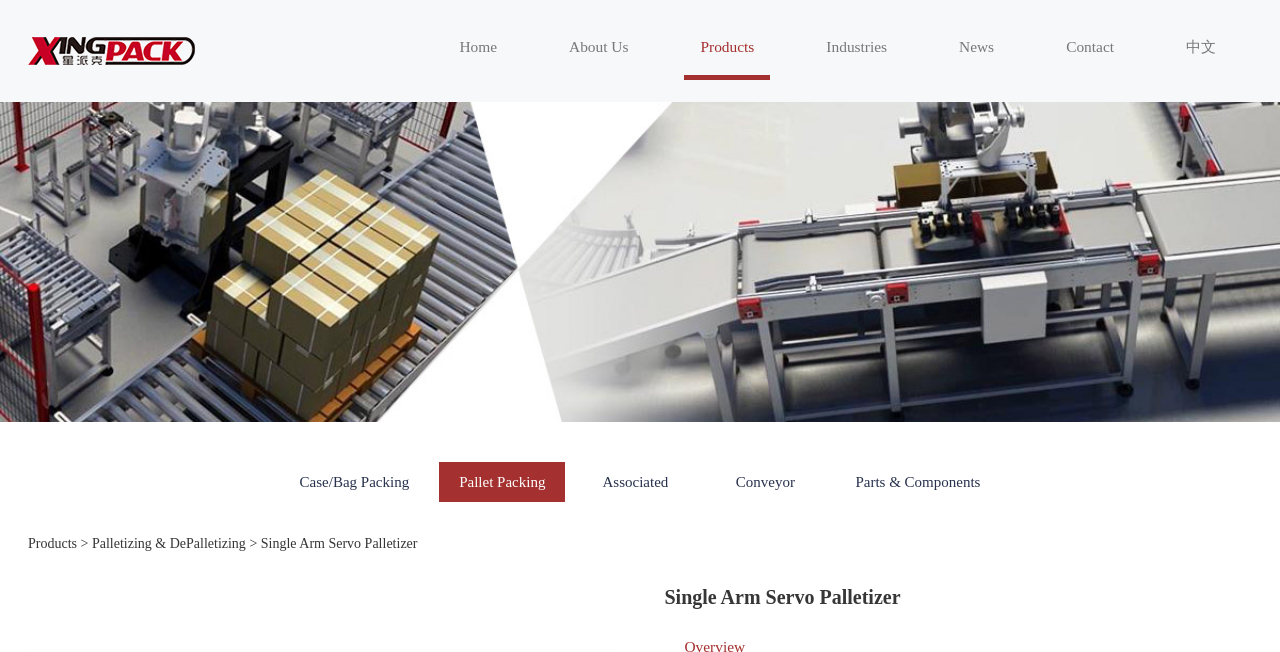Locate the bounding box coordinates of the element's region that should be clicked to carry out the following instruction: "Go to the About Us page". The coordinates need to be four float numbers between 0 and 1, i.e., [left, top, right, bottom].

[0.432, 0.0, 0.504, 0.156]